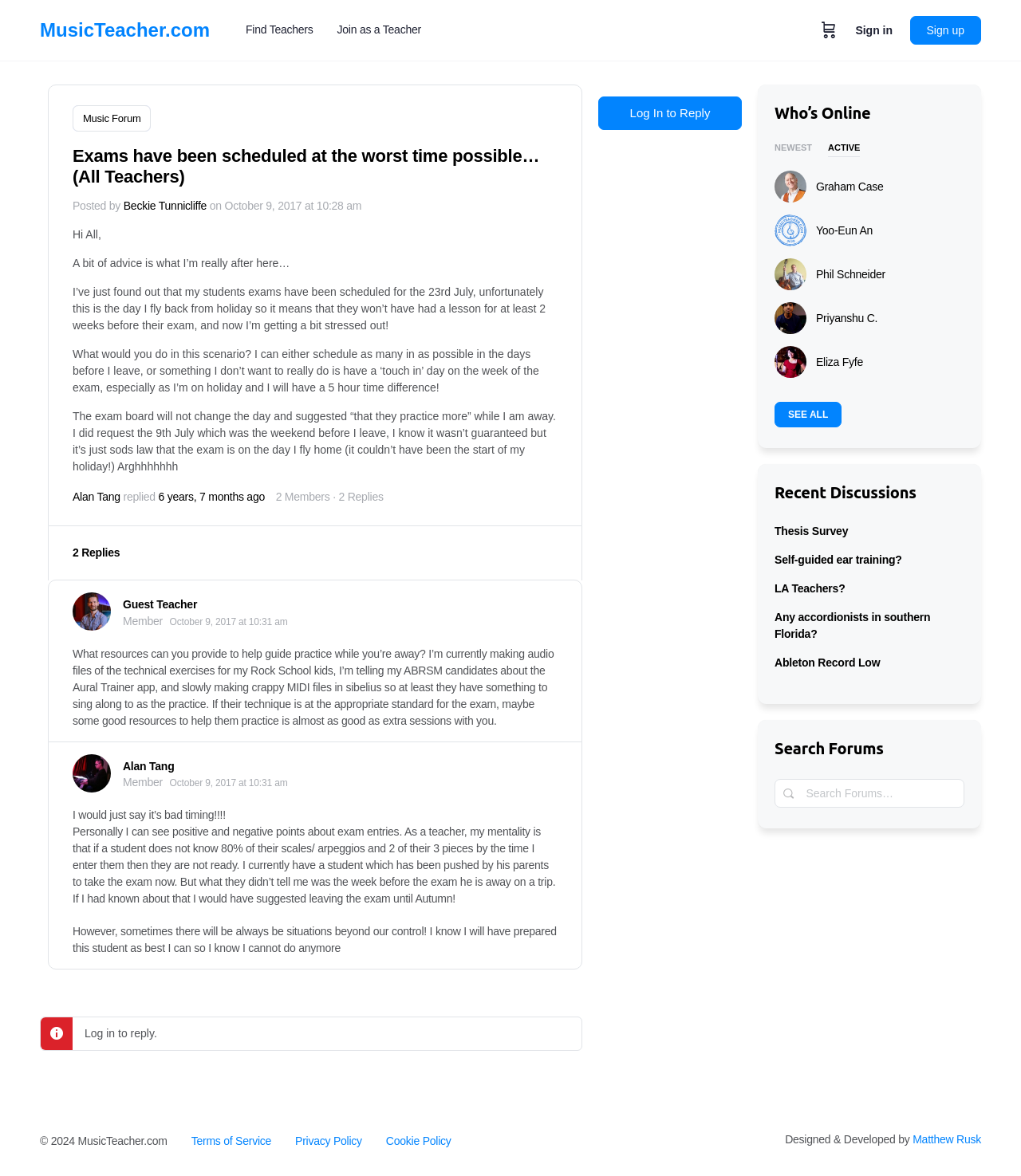Please identify the bounding box coordinates of the element's region that needs to be clicked to fulfill the following instruction: "View the profile of 'Graham Case'". The bounding box coordinates should consist of four float numbers between 0 and 1, i.e., [left, top, right, bottom].

[0.799, 0.153, 0.865, 0.164]